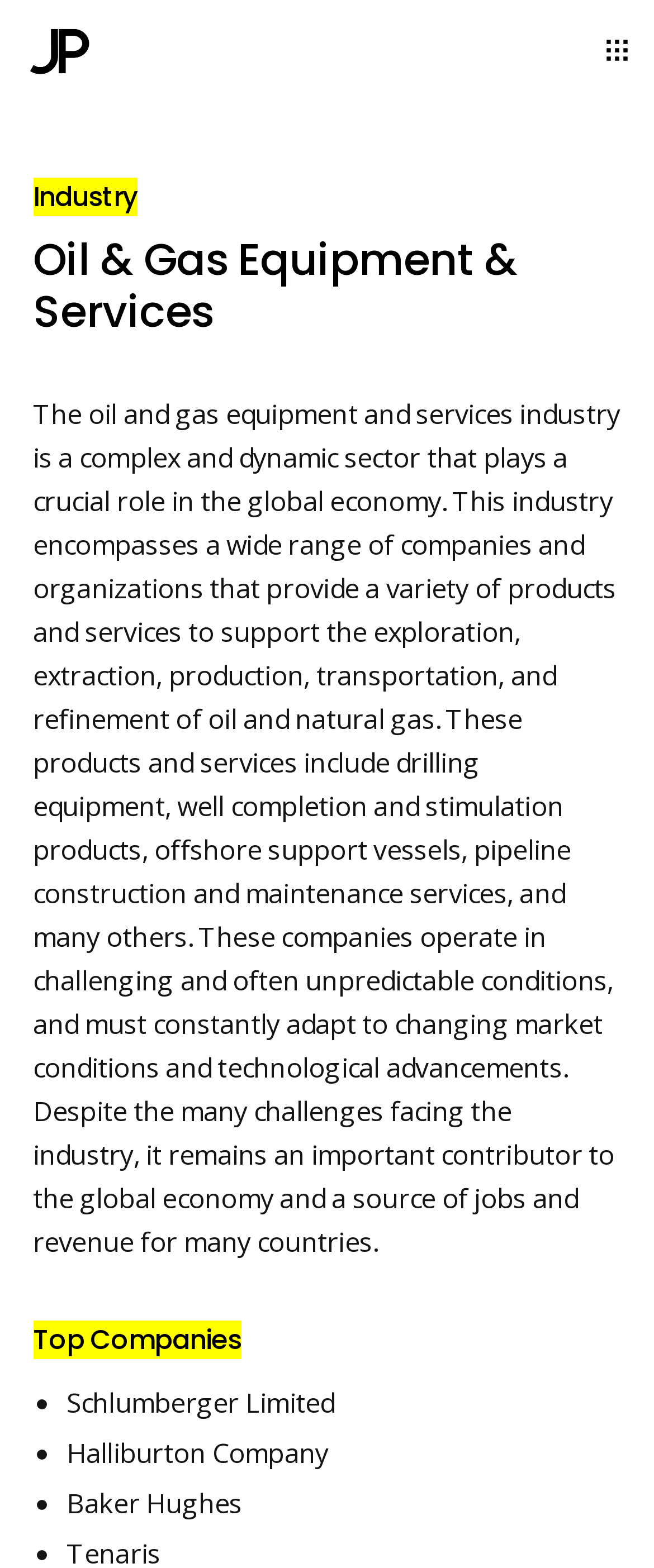How many companies are listed under 'Top Companies'?
Using the details from the image, give an elaborate explanation to answer the question.

The webpage lists three companies under the 'Top Companies' heading, which are Schlumberger Limited, Halliburton Company, and Baker Hughes. These companies are listed with bullet points and their names are mentioned in static text.